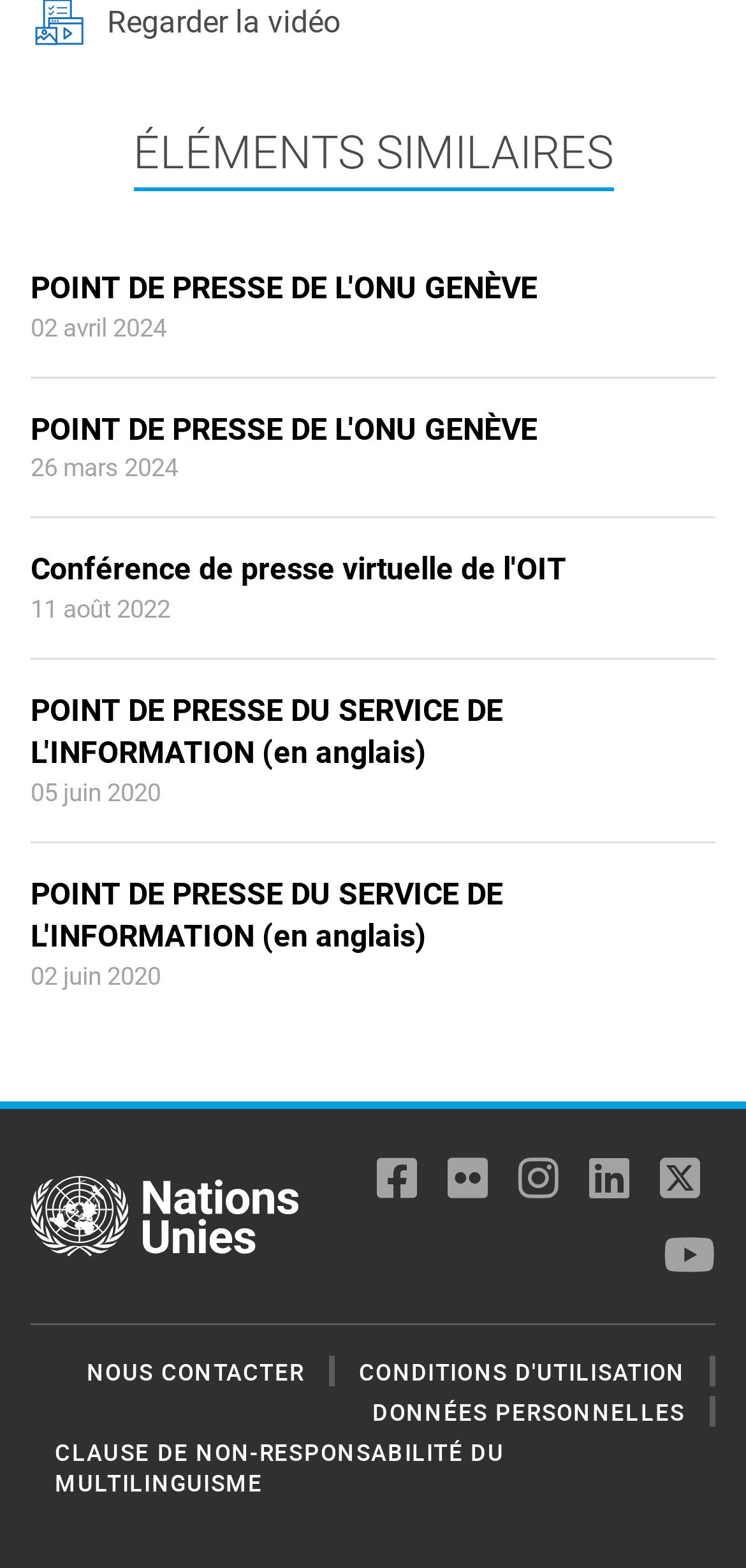Predict the bounding box coordinates for the UI element described as: "Clause de non-responsabilité du multilinguisme". The coordinates should be four float numbers between 0 and 1, presented as [left, top, right, bottom].

[0.074, 0.916, 0.676, 0.955]